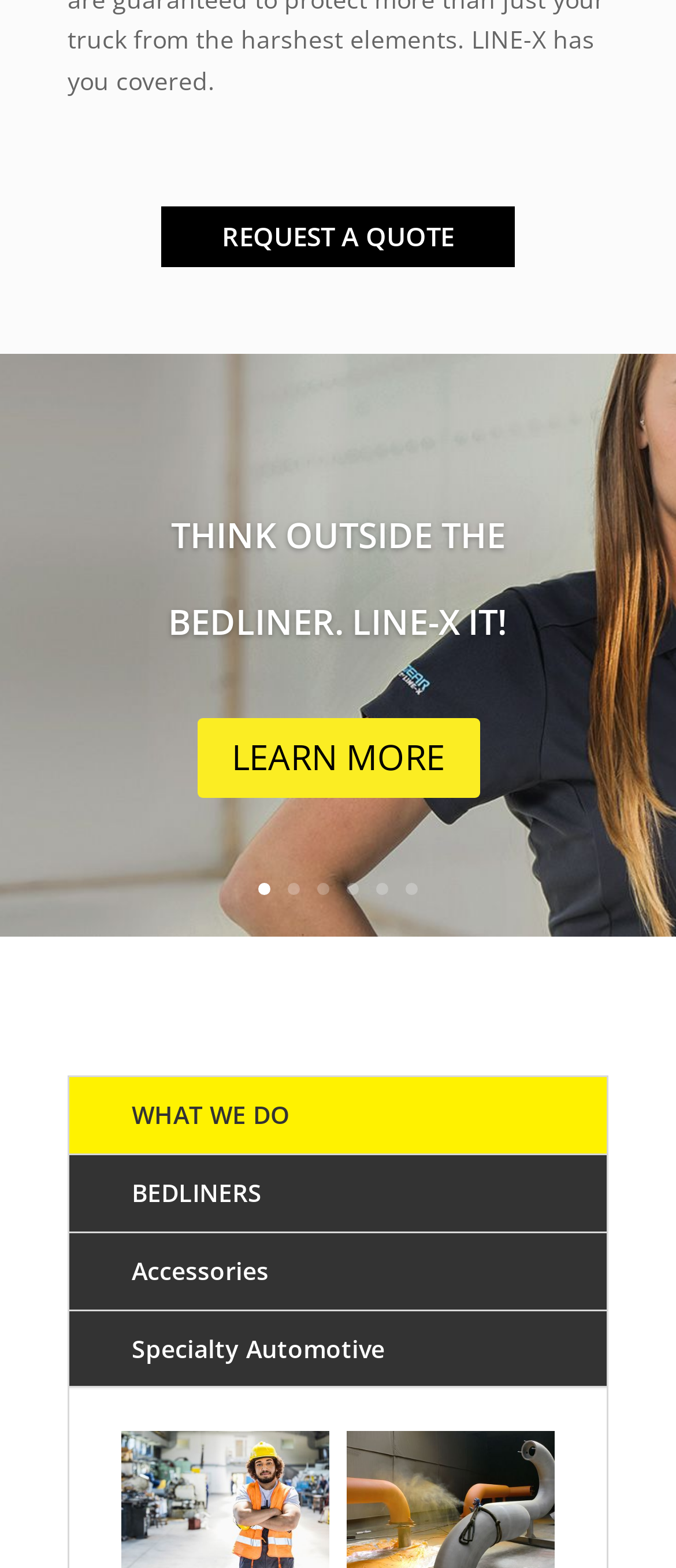Please specify the bounding box coordinates of the clickable section necessary to execute the following command: "View what we do".

[0.118, 0.694, 0.505, 0.729]